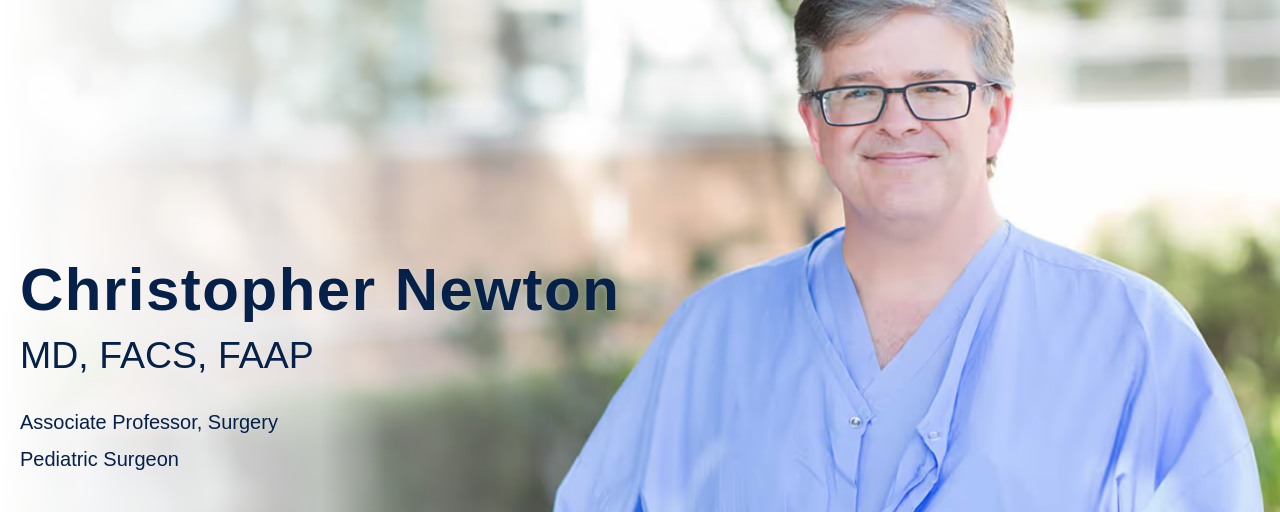What is Dr. Newton's title?
Give a detailed response to the question by analyzing the screenshot.

The caption clearly mentions Dr. Newton's title as Associate Professor, Surgery, which is part of his credentials displayed next to the photo.